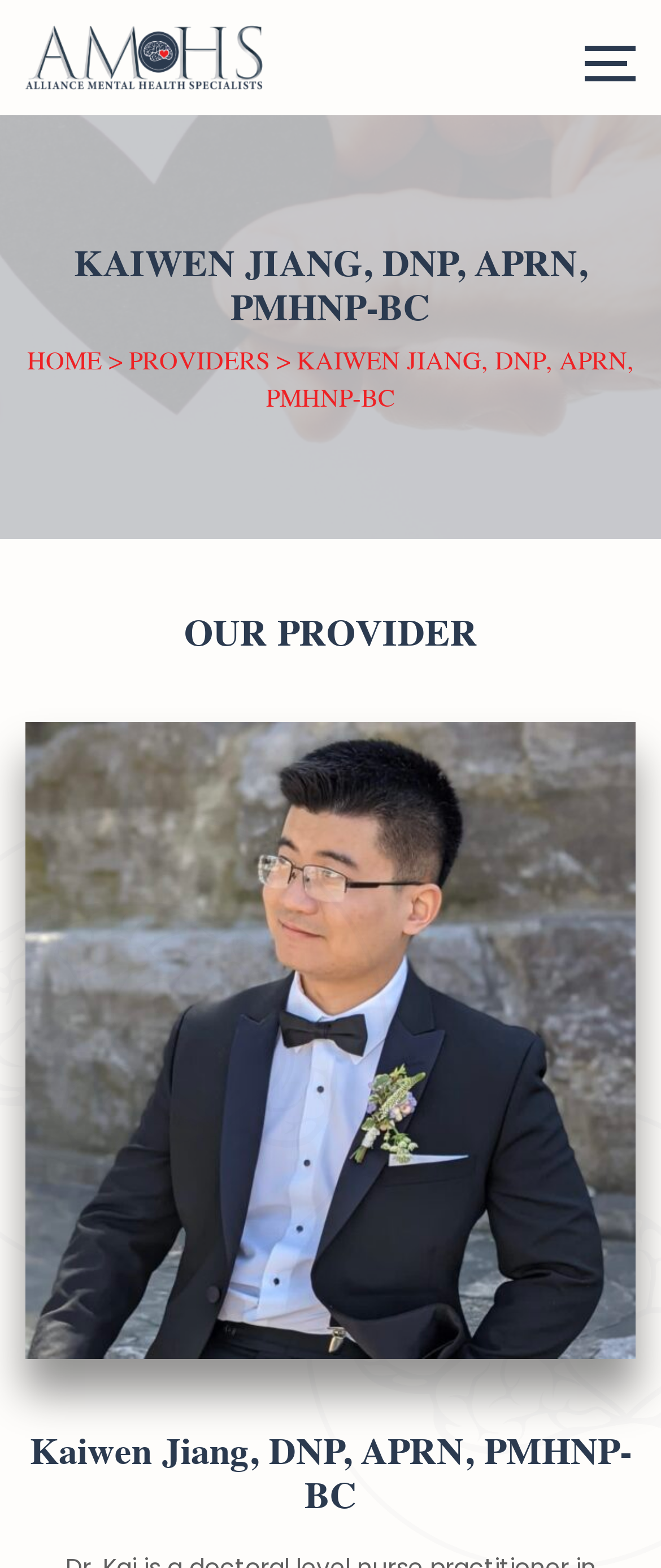How many images are on the webpage?
Refer to the screenshot and respond with a concise word or phrase.

3